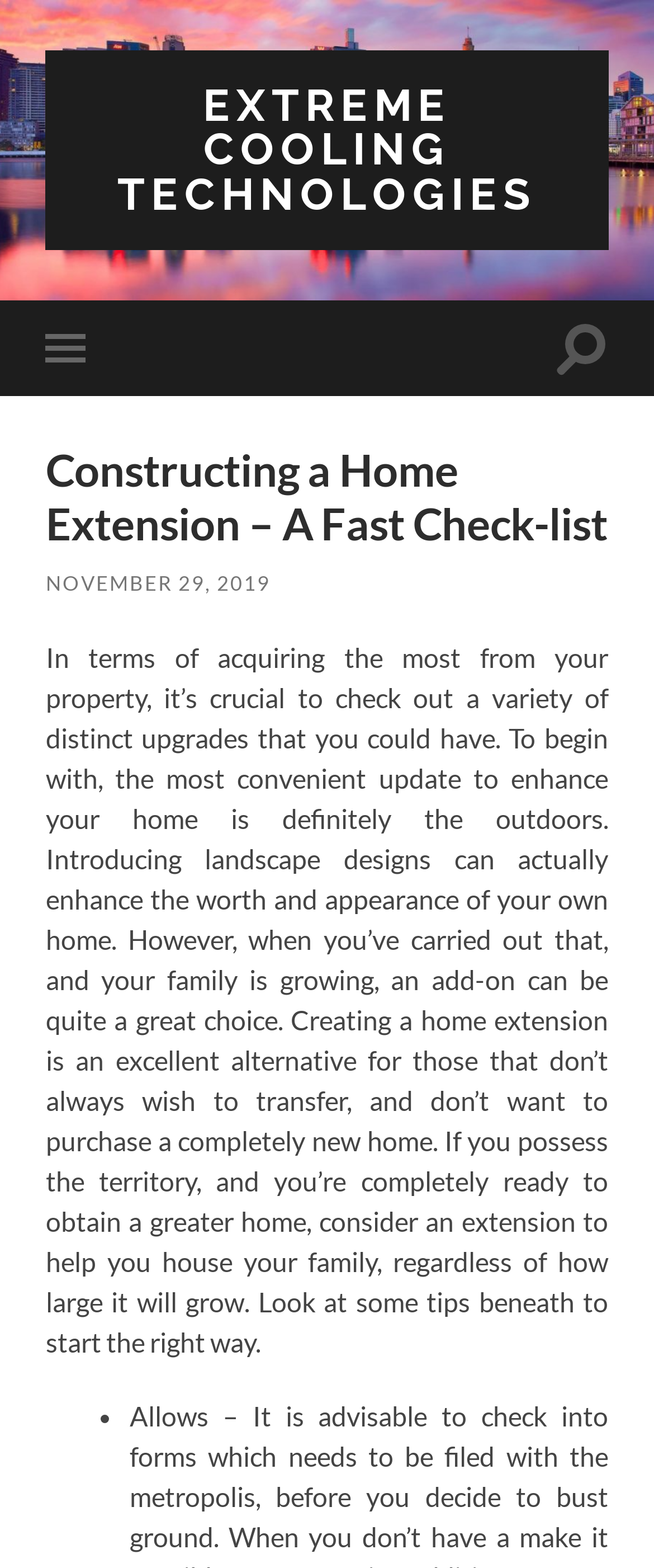Give a detailed explanation of the elements present on the webpage.

The webpage is about constructing a home extension, with a focus on its benefits and tips for getting started. At the top left of the page, there is a link to "EXTREME COOLING TECHNOLOGIES" and two buttons, "Toggle mobile menu" and "Toggle search field", positioned side by side. Below these elements, there is a heading that reads "Constructing a Home Extension – A Fast Check-list". 

Underneath the heading, there is a link to the date "NOVEMBER 29, 2019" on the left side, followed by a block of text that discusses the importance of upgrading one's property, specifically highlighting the benefits of introducing landscape designs and constructing a home extension. This text takes up most of the page's content area.

Below the text, there is a bullet point marked by a "•" symbol, indicating the start of a list, although the rest of the list items are not shown. Overall, the webpage appears to be an informative article or blog post about home extensions, with a clear structure and minimal visual elements.